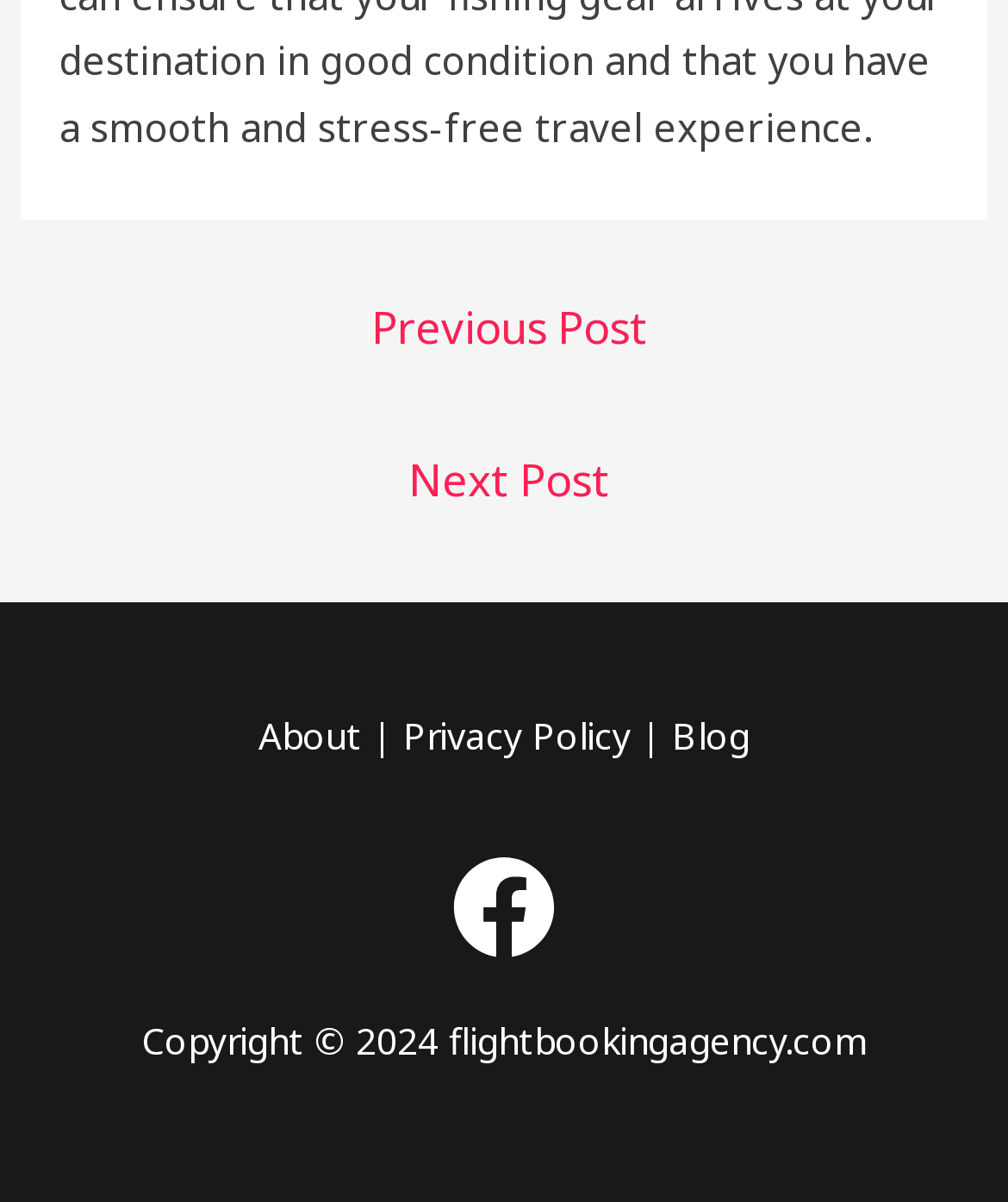Please answer the following question using a single word or phrase: What is the purpose of the 'Previous Post' and 'Next Post' links?

Post navigation